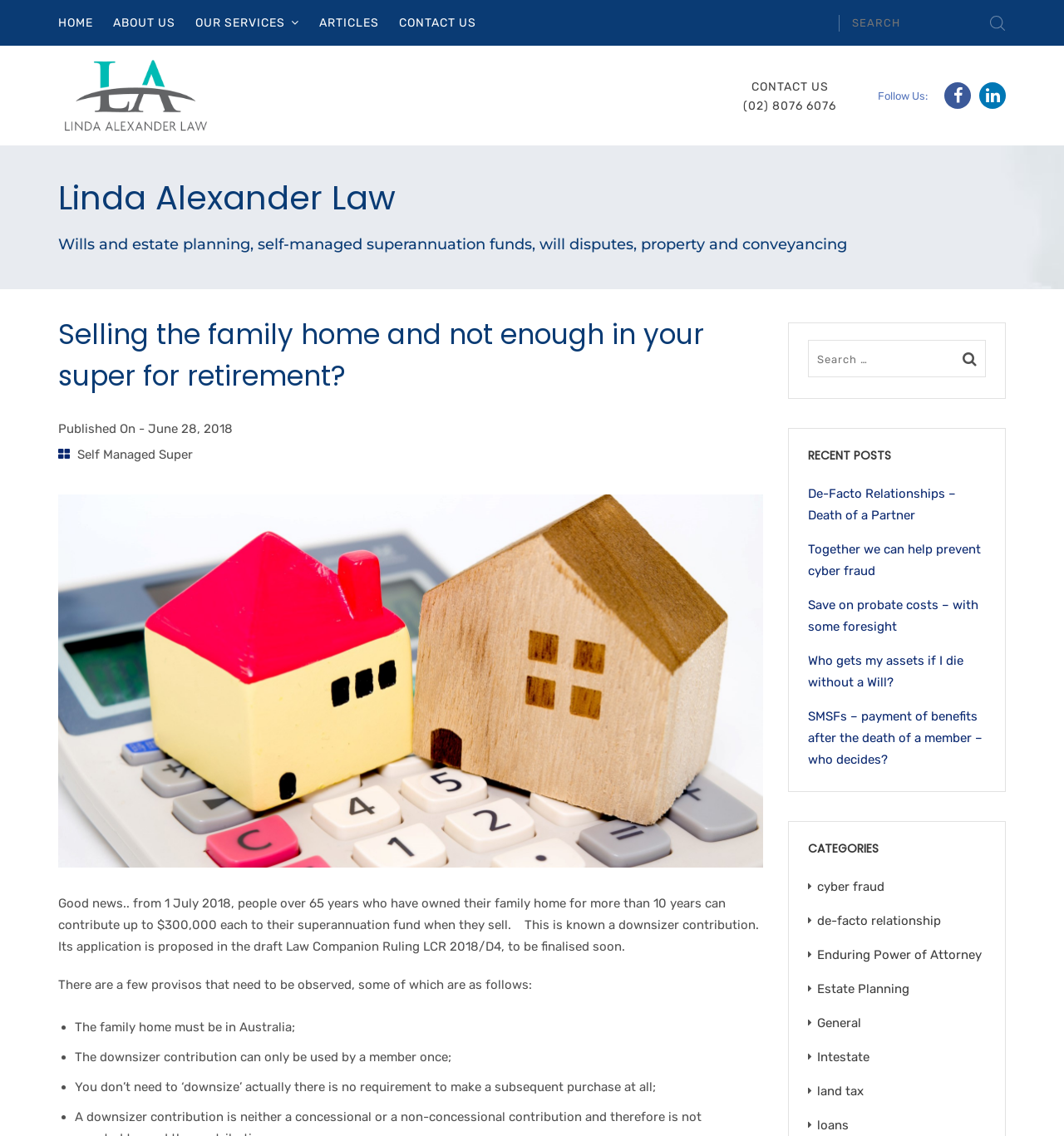Determine the bounding box coordinates of the region to click in order to accomplish the following instruction: "View recent posts". Provide the coordinates as four float numbers between 0 and 1, specifically [left, top, right, bottom].

[0.759, 0.392, 0.927, 0.41]